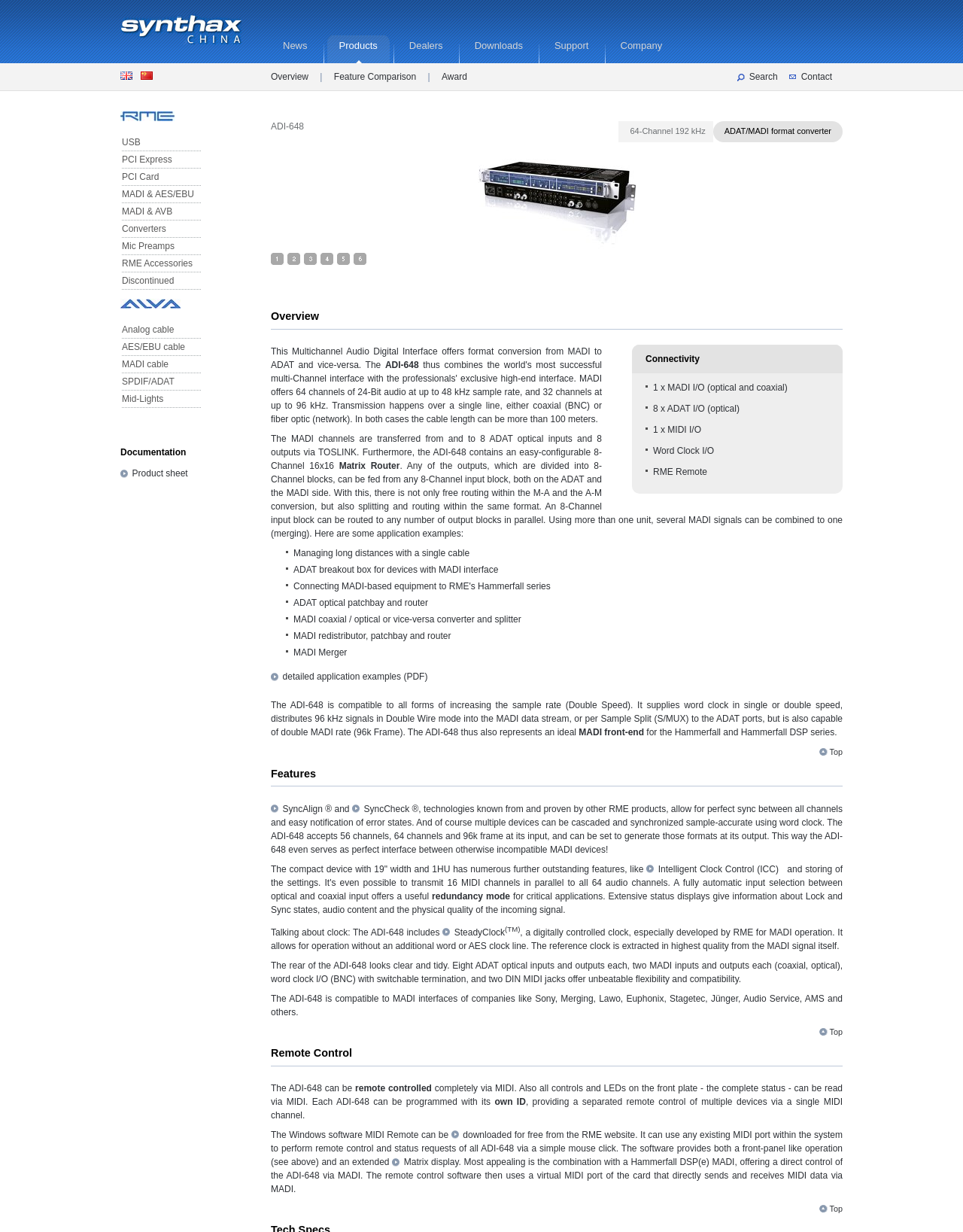Provide the bounding box coordinates of the UI element that matches the description: "Owner financing".

None